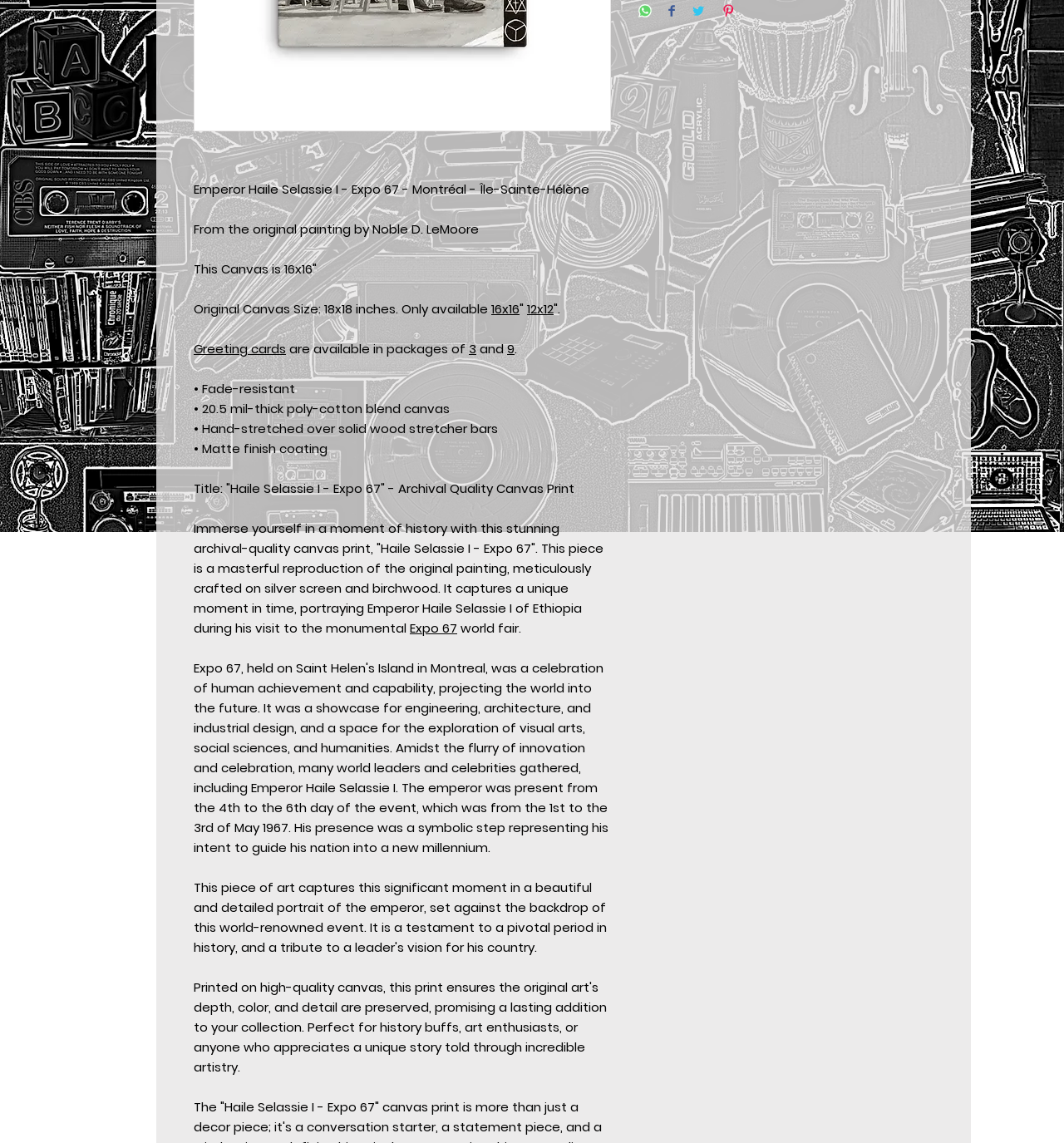Given the description "Expo 67", provide the bounding box coordinates of the corresponding UI element.

[0.385, 0.542, 0.43, 0.557]